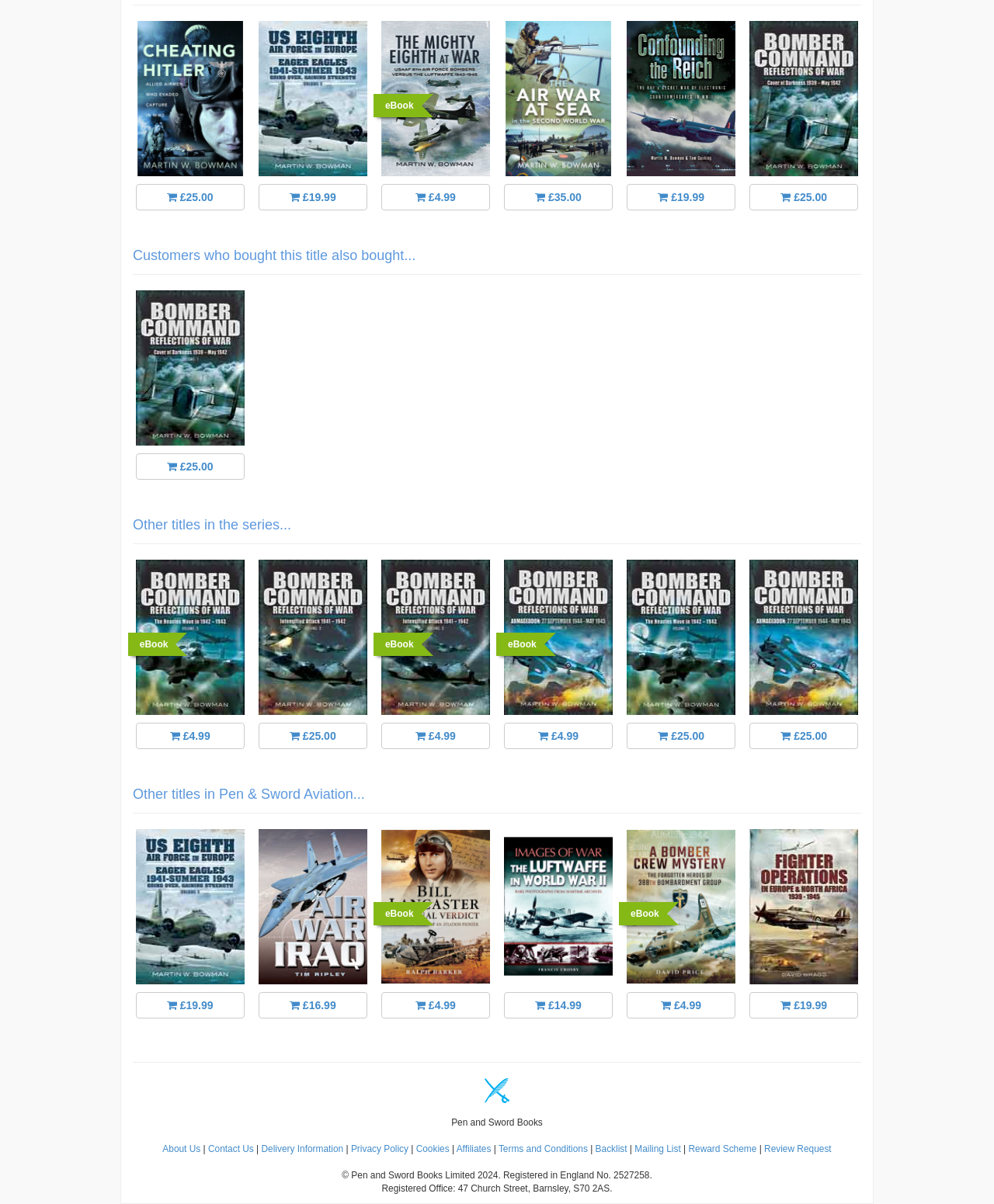Identify the bounding box coordinates of the section to be clicked to complete the task described by the following instruction: "Check the eBook with price £4.99". The coordinates should be four float numbers between 0 and 1, formatted as [left, top, right, bottom].

[0.507, 0.524, 0.616, 0.533]